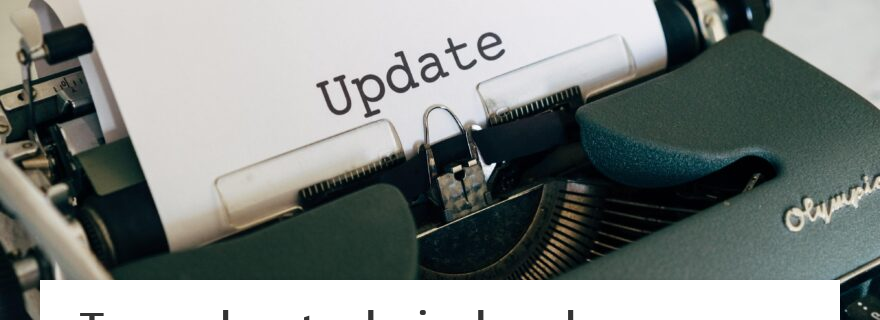Please respond in a single word or phrase: 
What is the suggested dialogue about?

Adapting educational practices